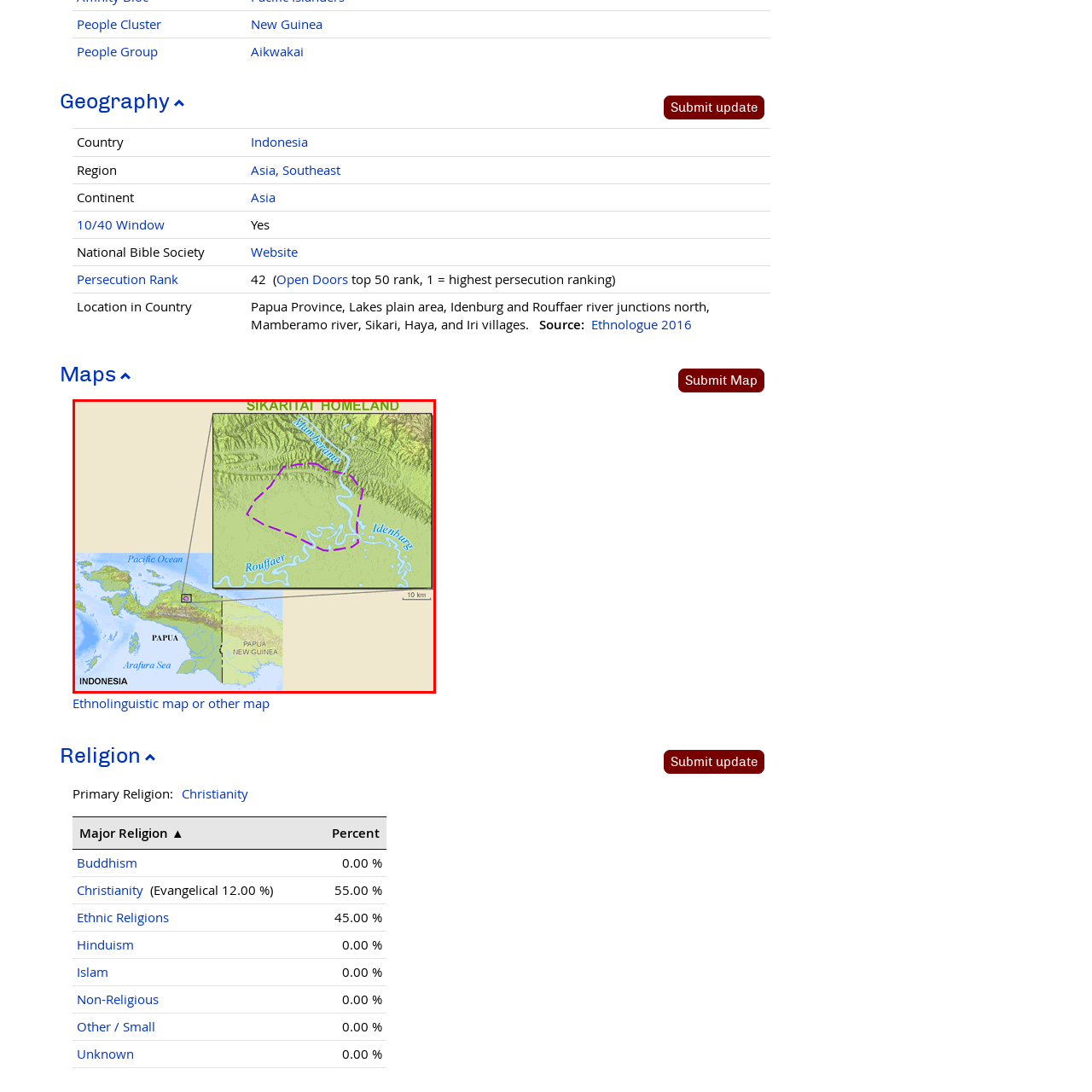What is the name of the sea marked on the inset map?
Inspect the image enclosed by the red bounding box and elaborate on your answer with as much detail as possible based on the visual cues.

The inset map on the left provides context by marking the location of Papua within Indonesia. Notable surrounding bodies of water are also marked, including the Pacific Ocean and the Arafura Sea.